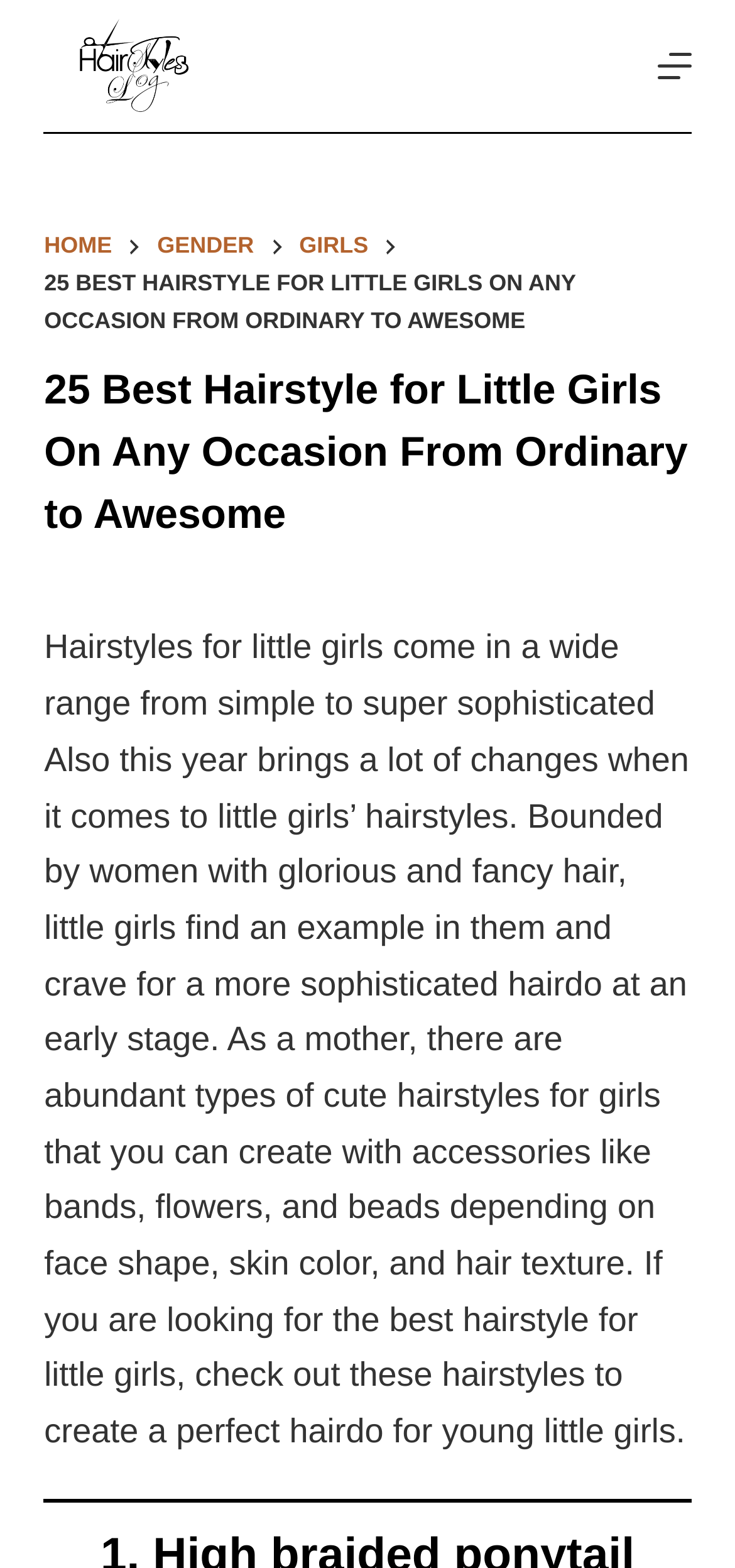Using the provided description Skip to content, find the bounding box coordinates for the UI element. Provide the coordinates in (top-left x, top-left y, bottom-right x, bottom-right y) format, ensuring all values are between 0 and 1.

[0.0, 0.0, 0.103, 0.024]